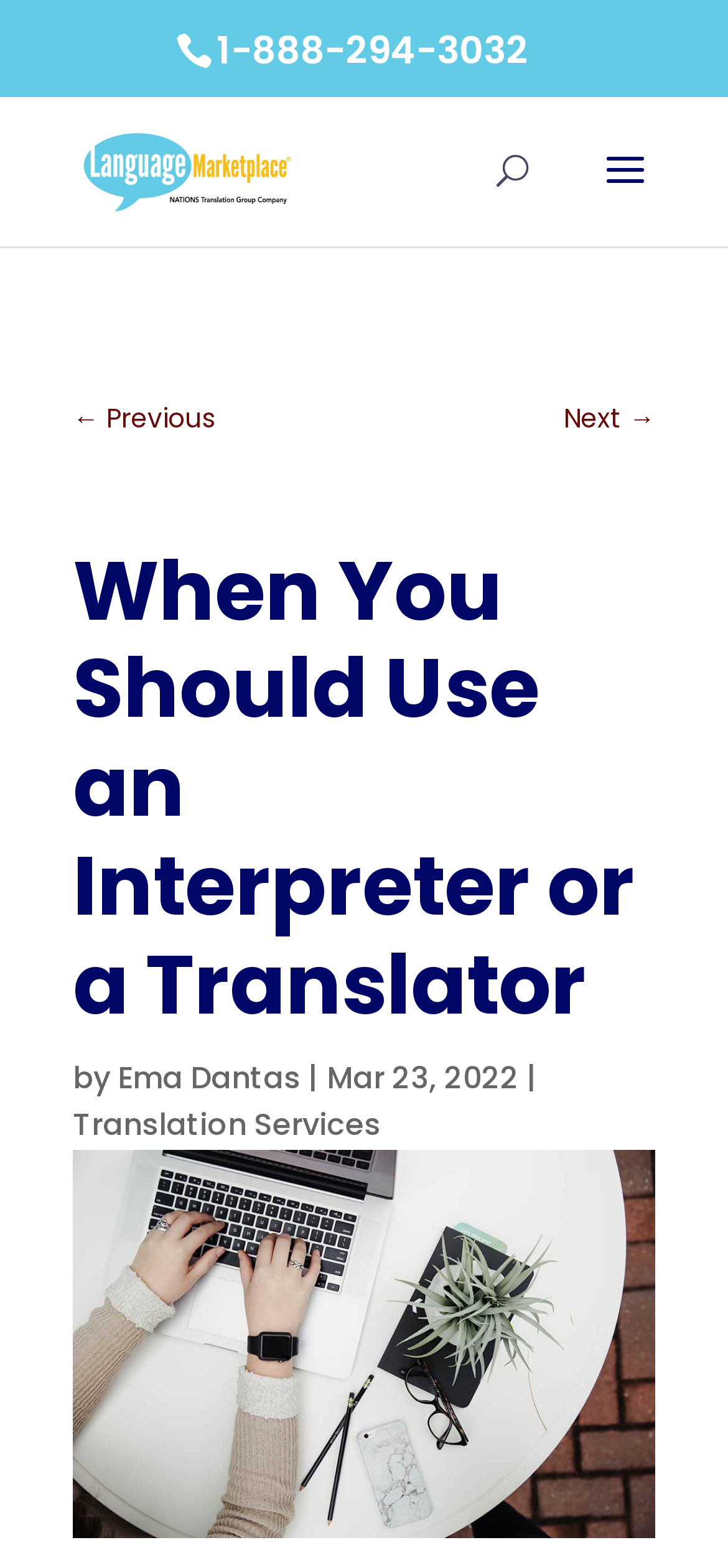Identify the bounding box coordinates for the UI element described as: "name="s" placeholder="Search …" title="Search for:"". The coordinates should be provided as four floats between 0 and 1: [left, top, right, bottom].

[0.463, 0.061, 0.823, 0.064]